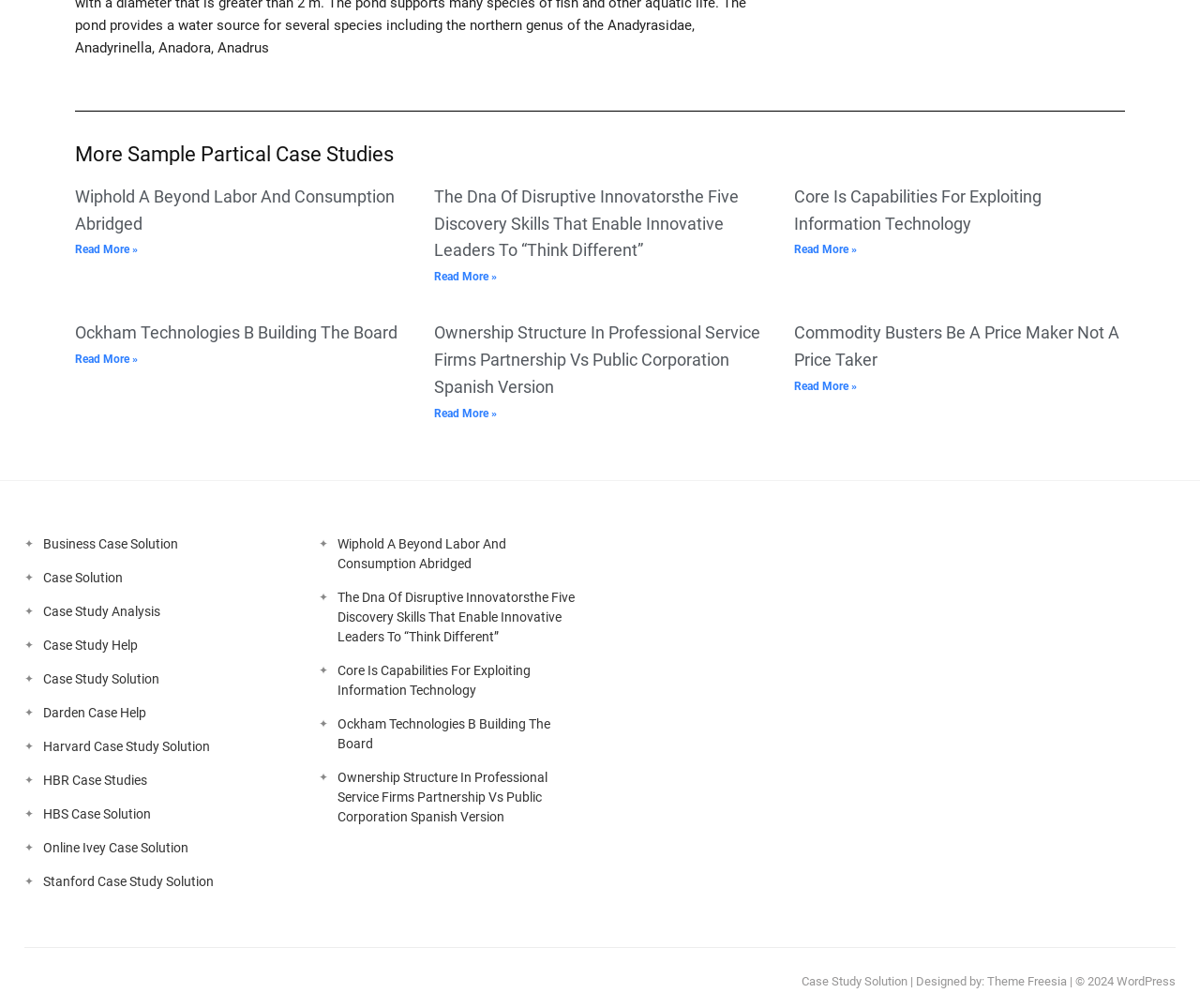Find the bounding box coordinates for the HTML element described as: "Theme Freesia". The coordinates should consist of four float values between 0 and 1, i.e., [left, top, right, bottom].

[0.823, 0.966, 0.889, 0.98]